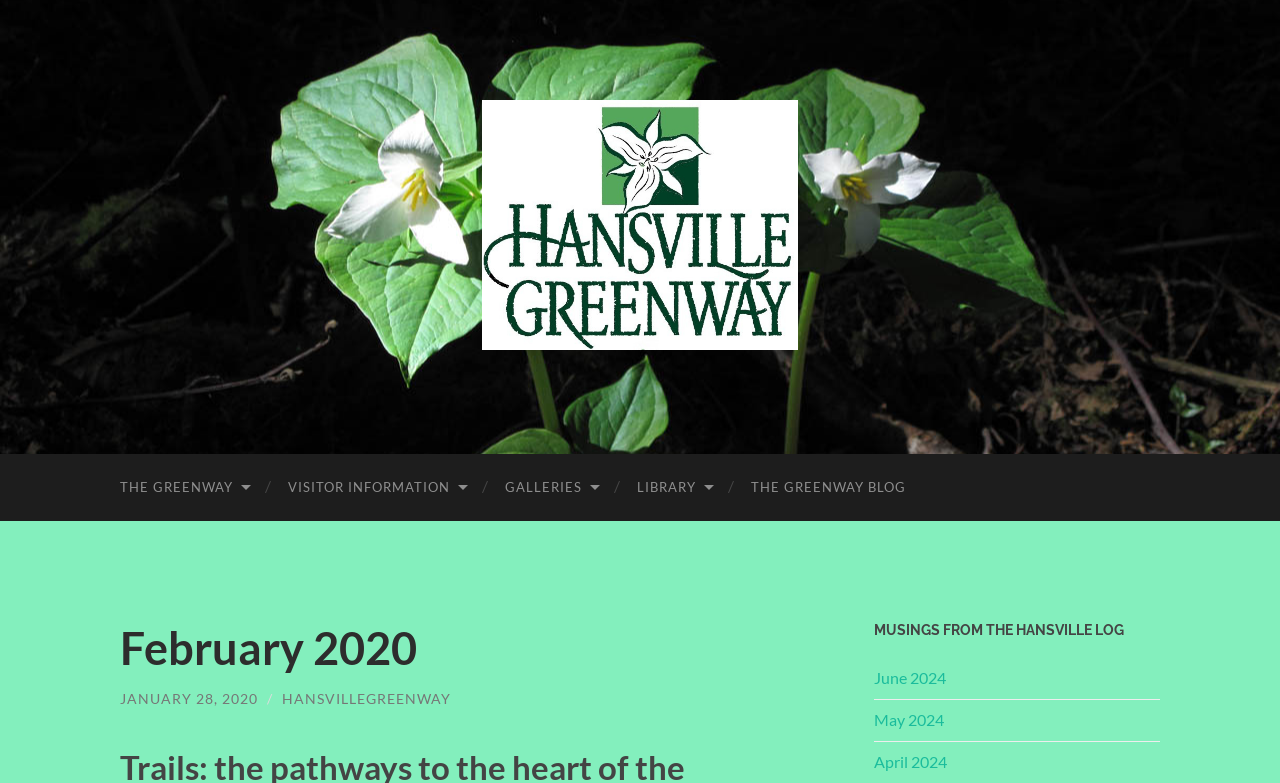Please provide a brief answer to the question using only one word or phrase: 
What are the months listed in the log?

June 2024, May 2024, April 2024